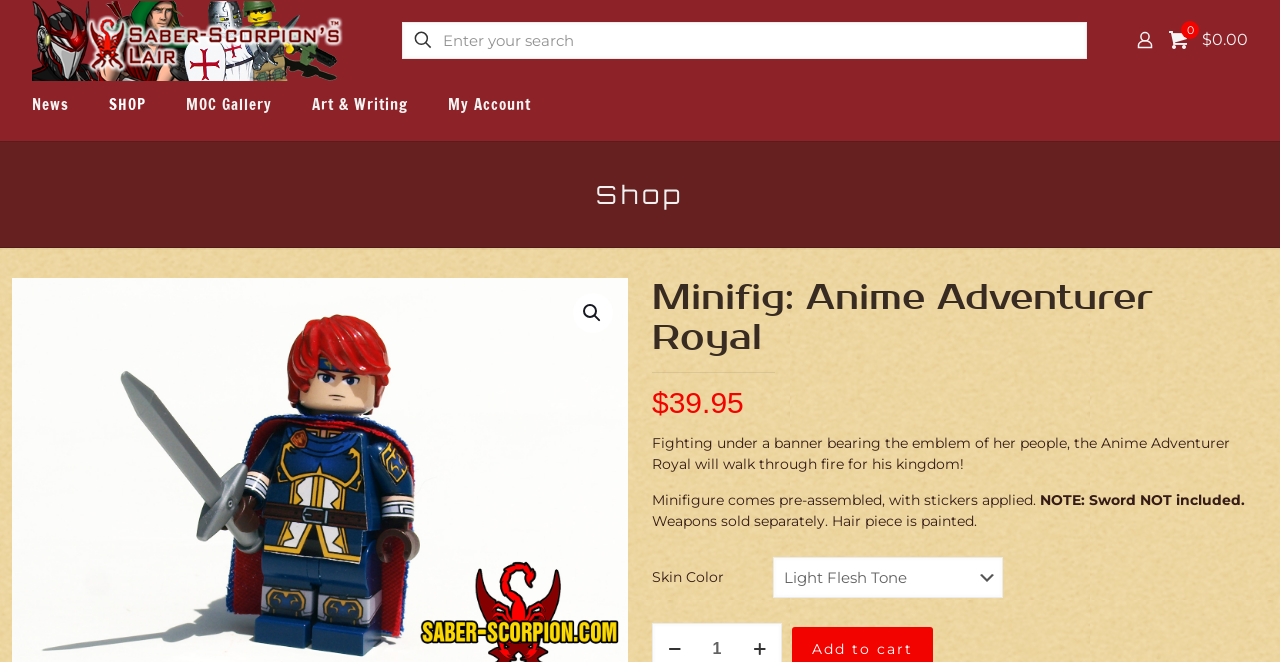Determine the bounding box coordinates of the region to click in order to accomplish the following instruction: "View MOC Gallery". Provide the coordinates as four float numbers between 0 and 1, specifically [left, top, right, bottom].

[0.13, 0.106, 0.228, 0.211]